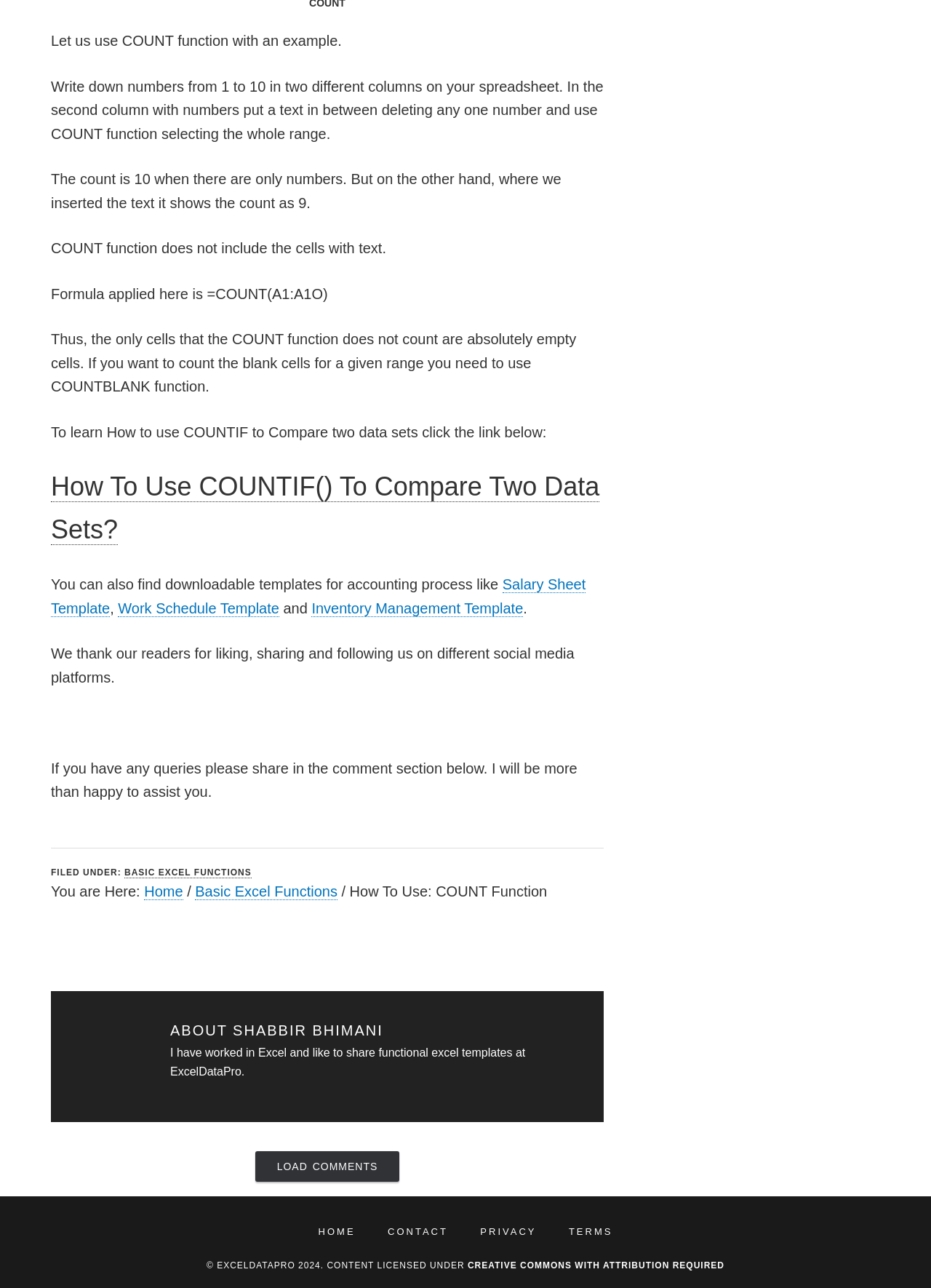What can be found on the ExcelDataPro website?
We need a detailed and exhaustive answer to the question. Please elaborate.

The website ExcelDataPro, owned by Shabbir Bhimani, provides functional Excel templates, including templates for accounting processes like salary sheets and inventory management.